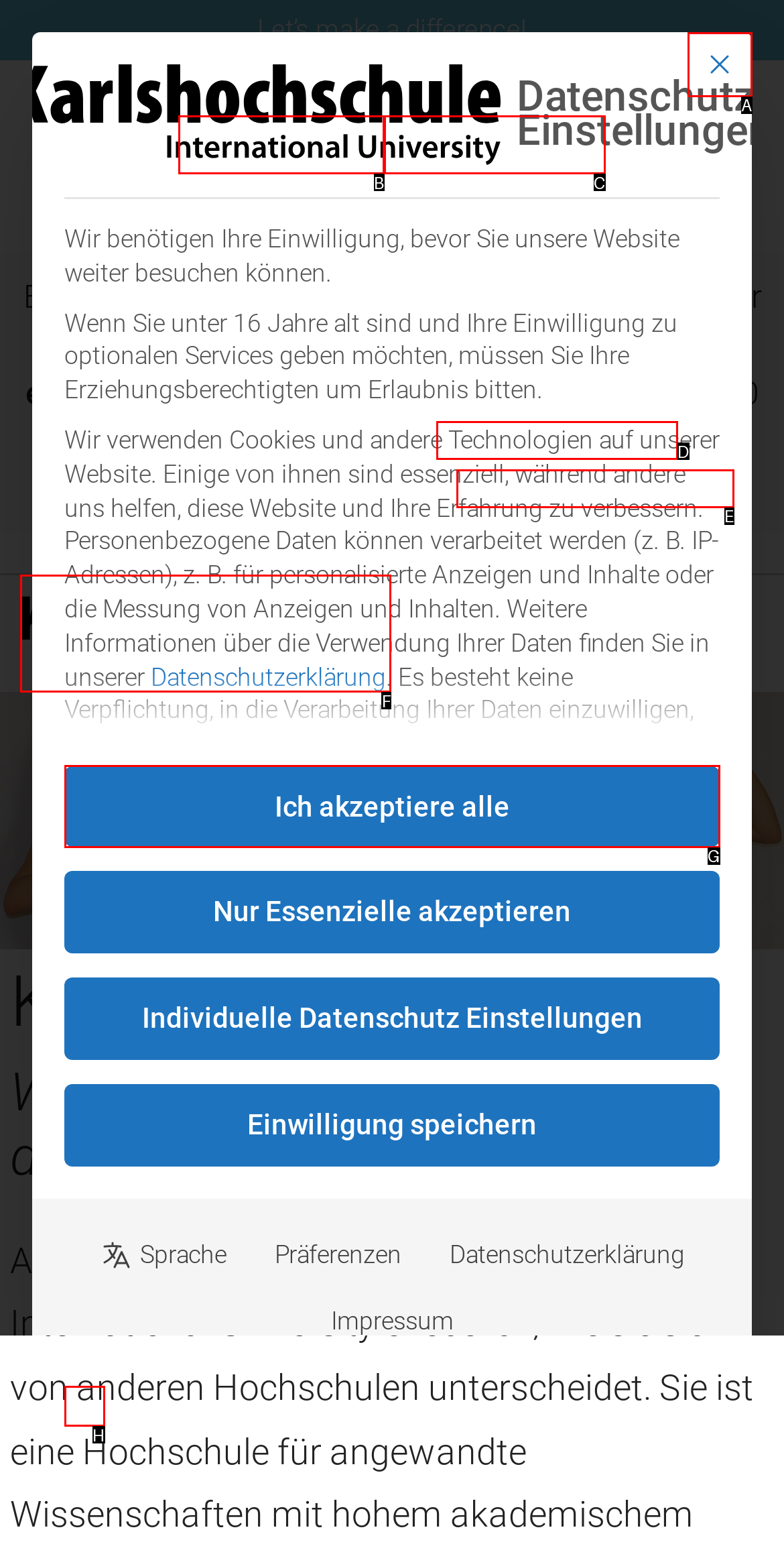Select the proper HTML element to perform the given task: Visit the university's homepage Answer with the corresponding letter from the provided choices.

F